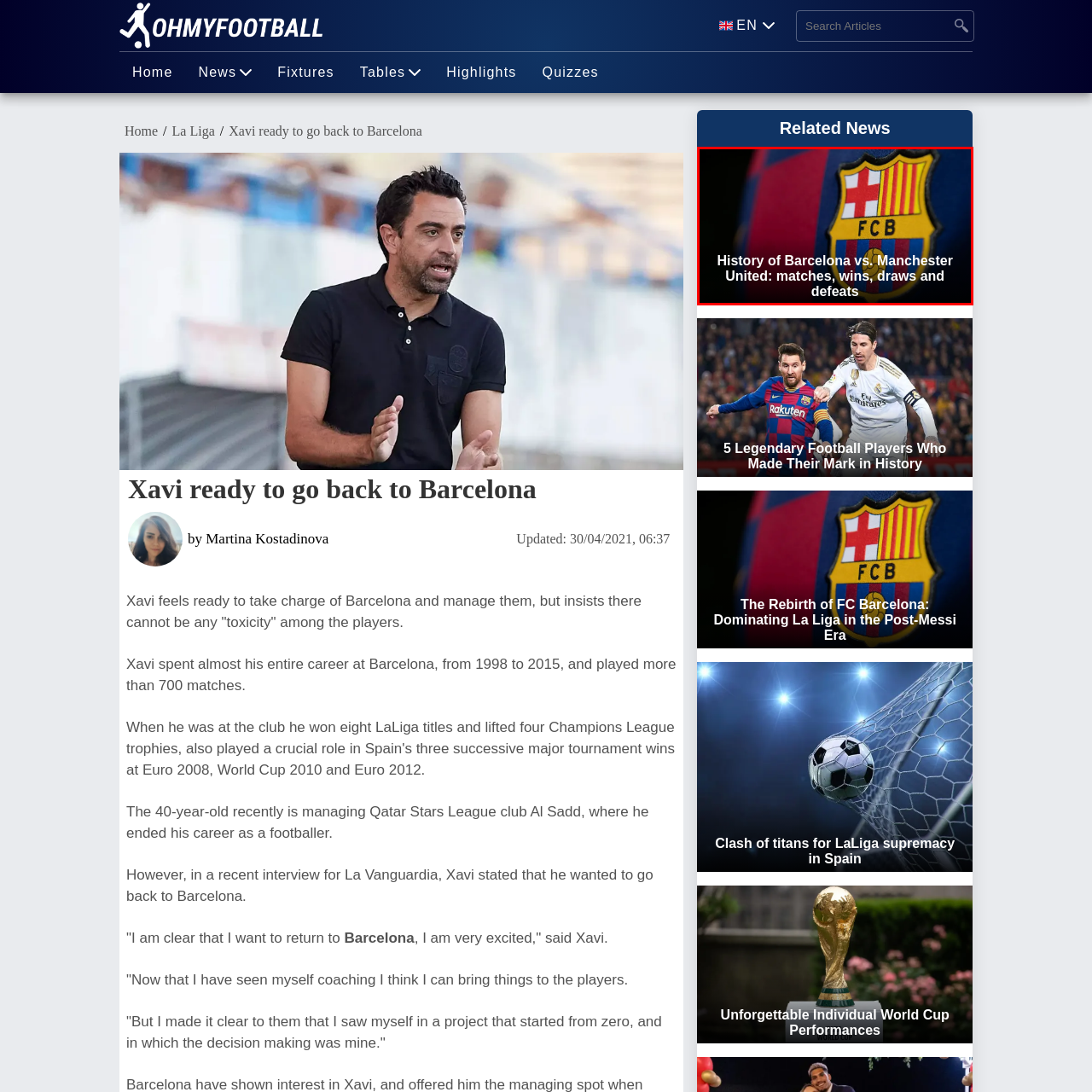What is symbolized by the cross of St. George and the Catalan flag?
Carefully examine the image within the red bounding box and provide a detailed answer to the question.

The crest is intricately detailed with the recognizable cross of St. George and the Catalan flag, symbolizing Barcelona's rich heritage and football legacy, as mentioned in the caption.